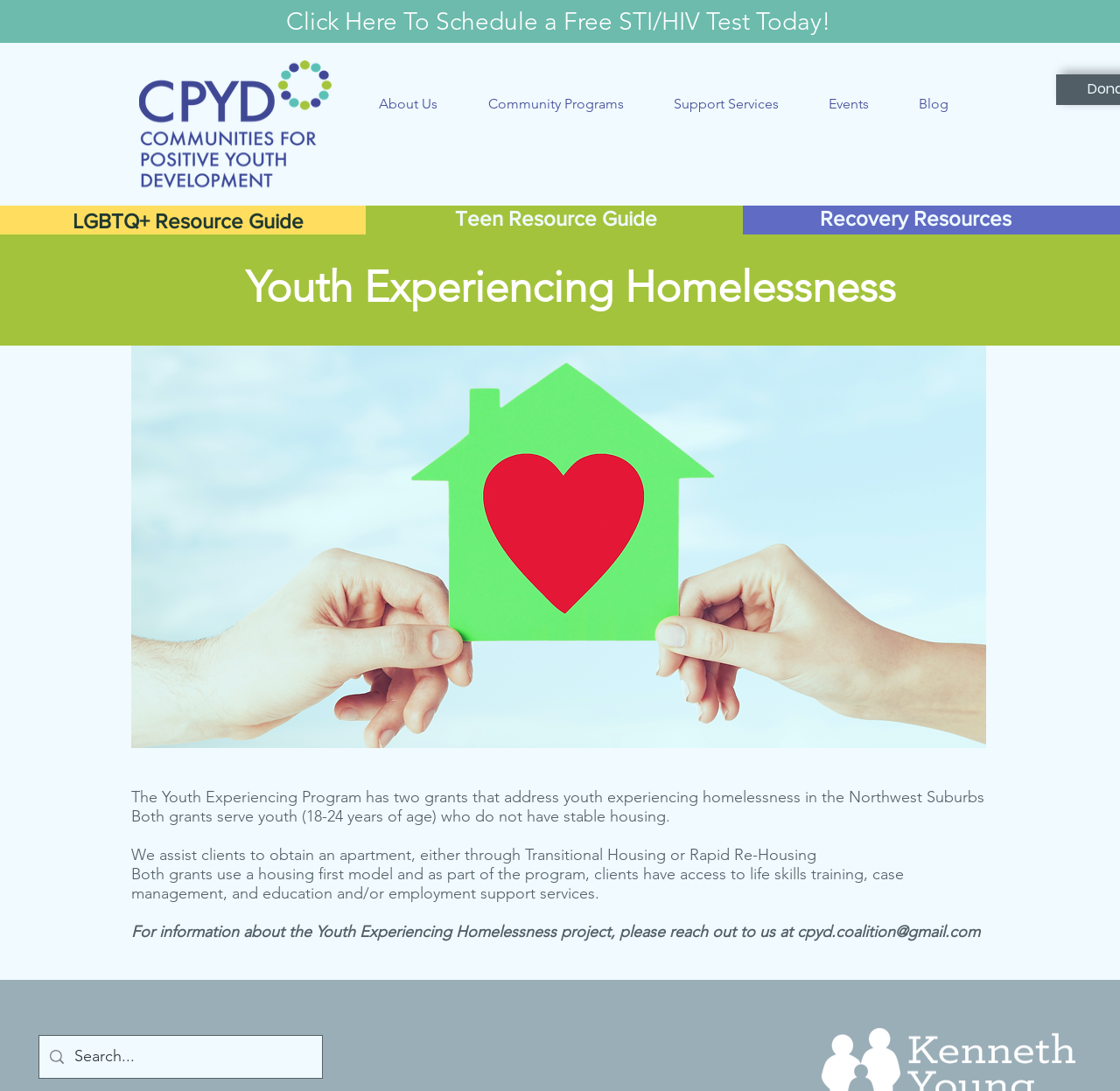How can one get information about the Youth Experiencing Homelessness project?
Provide a one-word or short-phrase answer based on the image.

Contact cpyd.coalition@gmail.com